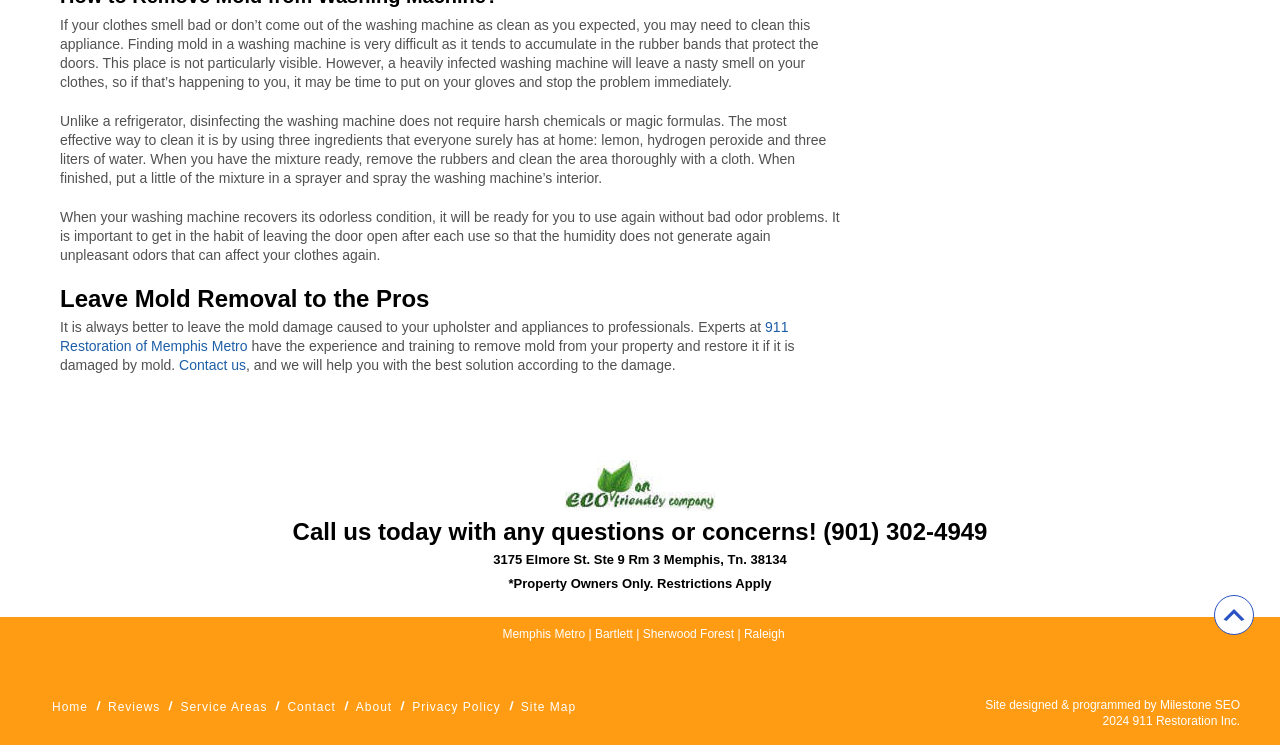Please find the bounding box coordinates of the element's region to be clicked to carry out this instruction: "Click the 'Contact us' link".

[0.14, 0.479, 0.192, 0.501]